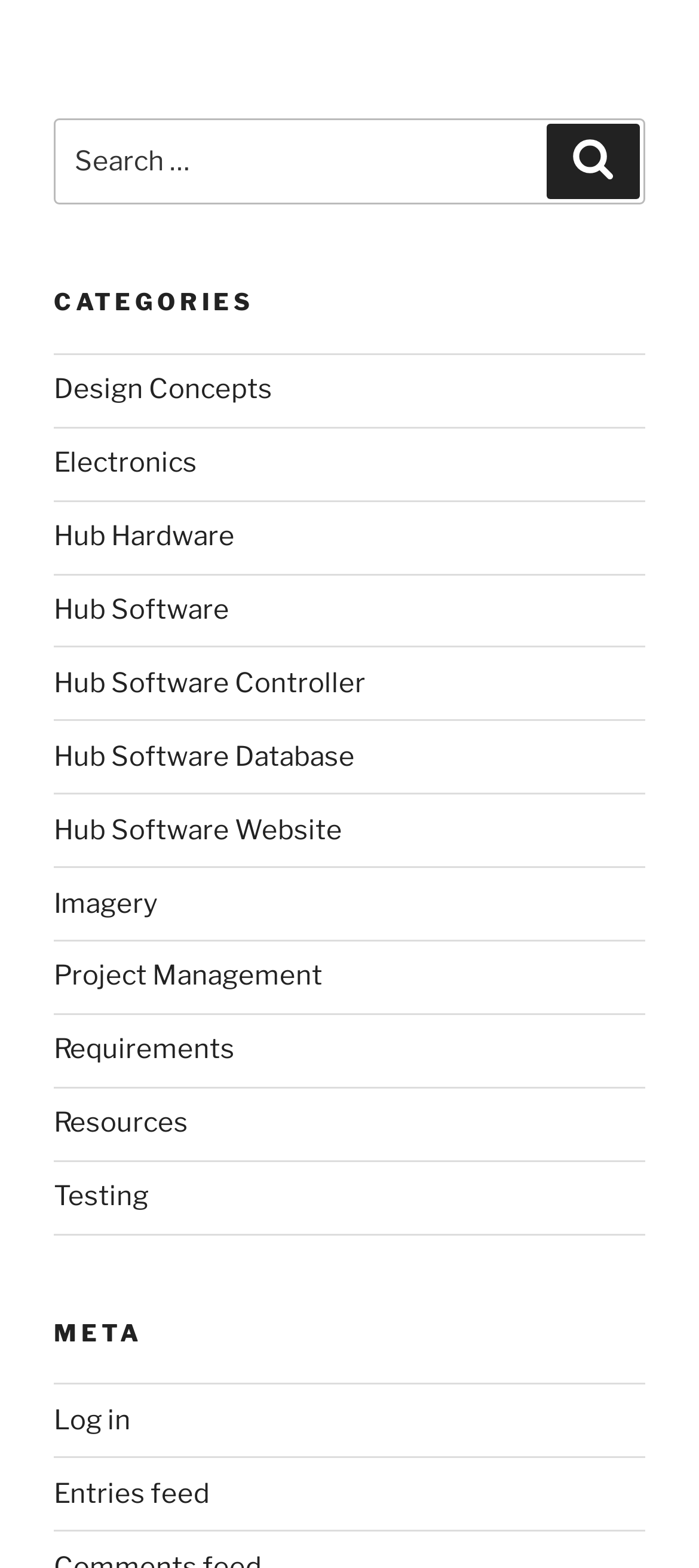Highlight the bounding box of the UI element that corresponds to this description: "Project Management".

[0.077, 0.612, 0.462, 0.633]